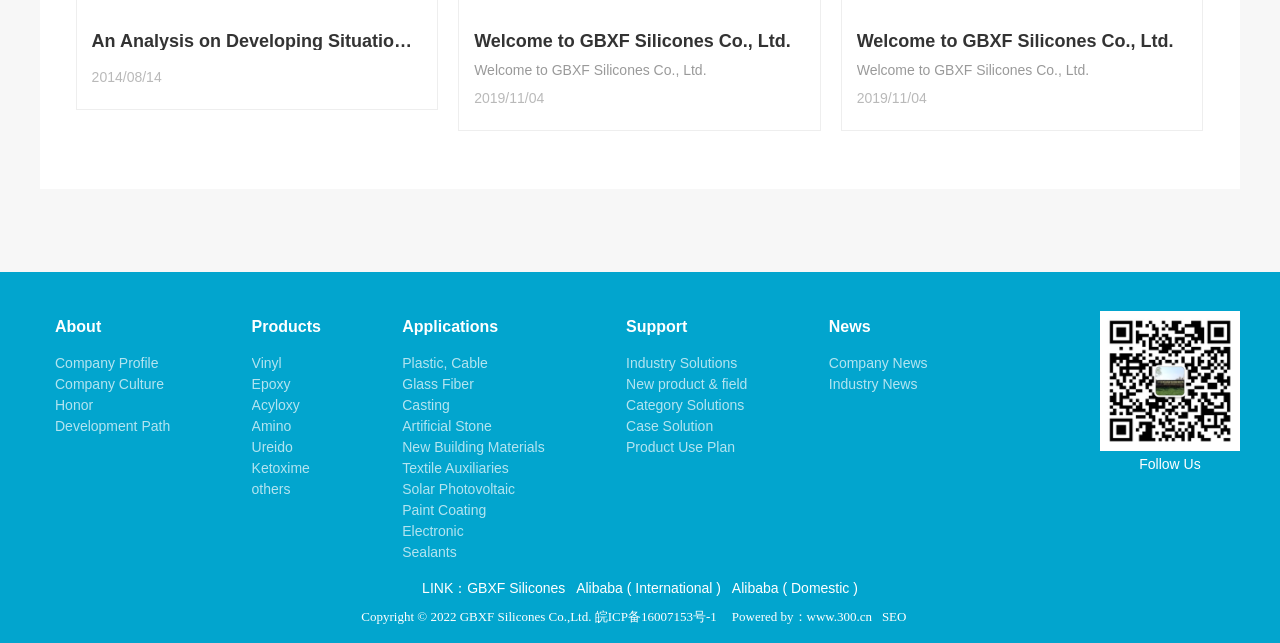Pinpoint the bounding box coordinates of the element to be clicked to execute the instruction: "Visit the Cordwood Construction page".

None